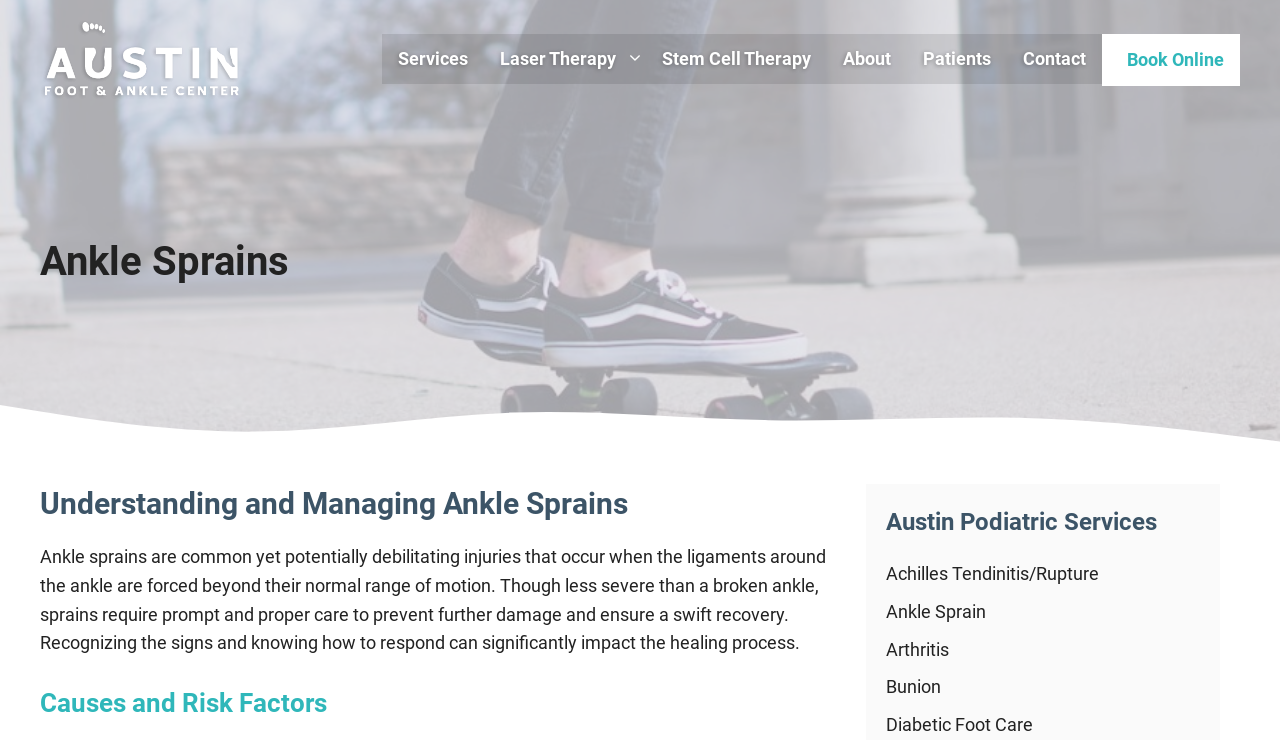Determine the bounding box for the described HTML element: "Diabetic Foot Care". Ensure the coordinates are four float numbers between 0 and 1 in the format [left, top, right, bottom].

[0.692, 0.965, 0.807, 0.993]